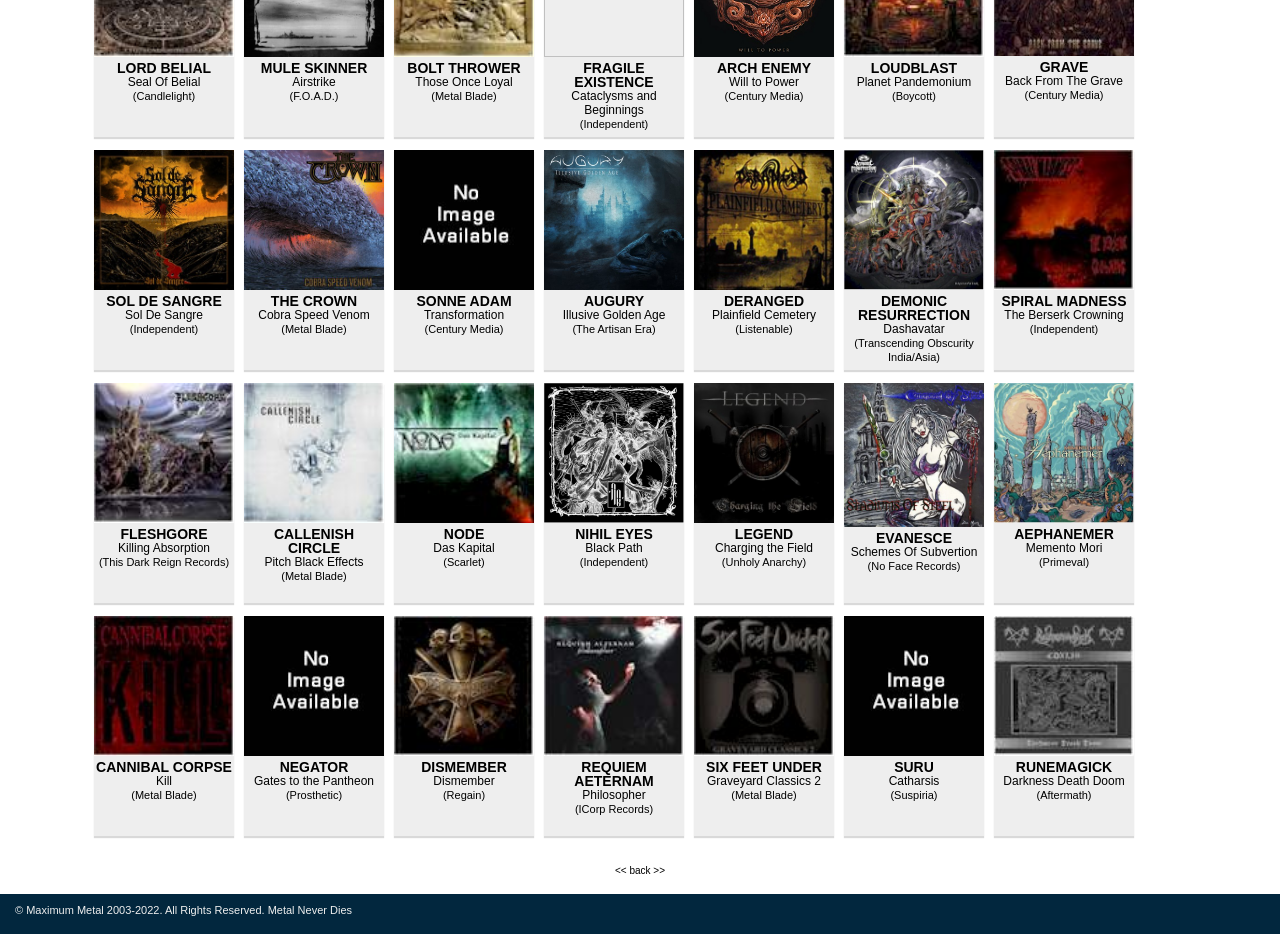How many bands are listed on this webpage?
Please provide a single word or phrase answer based on the image.

20